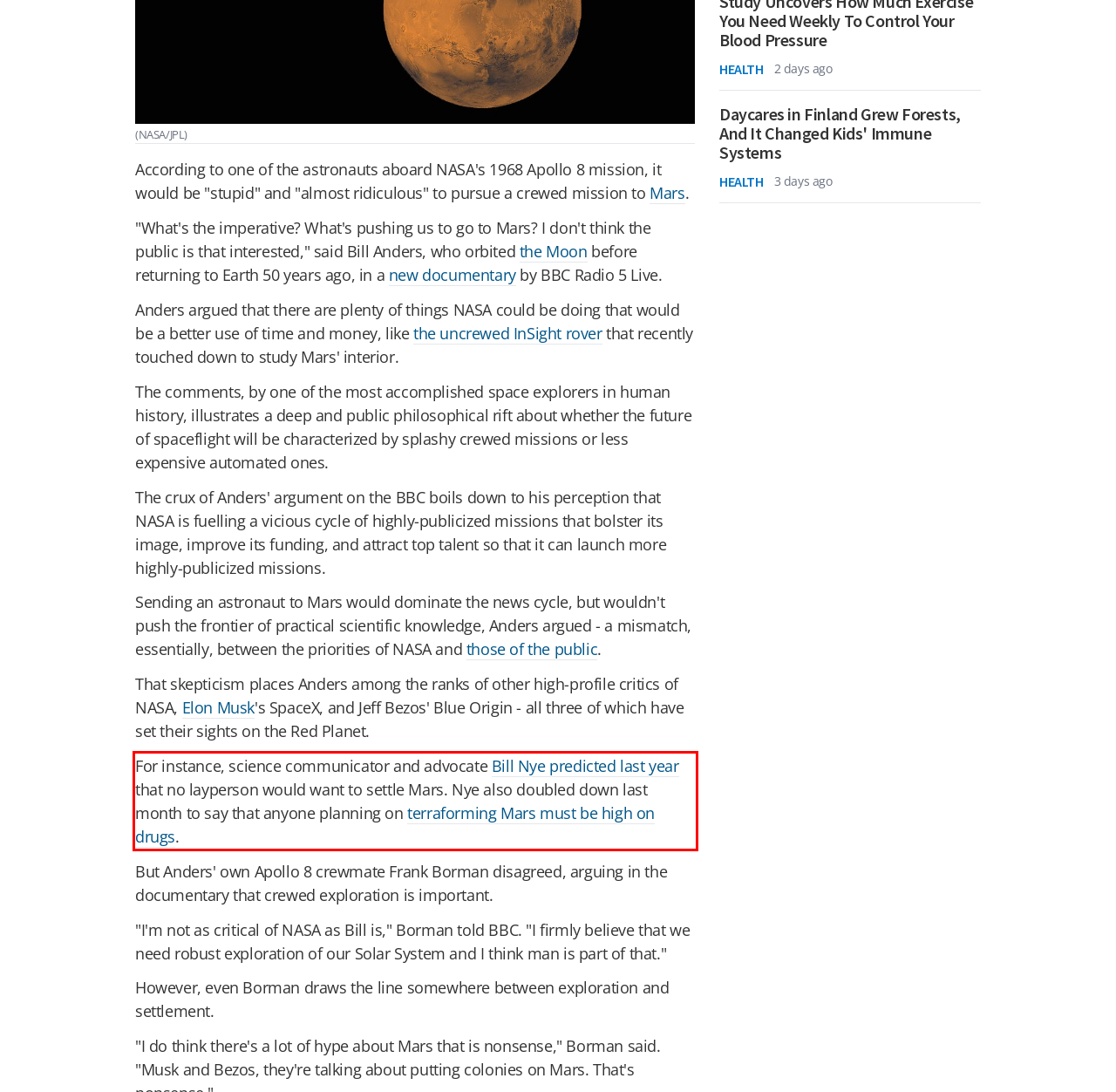Please examine the webpage screenshot containing a red bounding box and use OCR to recognize and output the text inside the red bounding box.

For instance, science communicator and advocate Bill Nye predicted last year that no layperson would want to settle Mars. Nye also doubled down last month to say that anyone planning on terraforming Mars must be high on drugs.